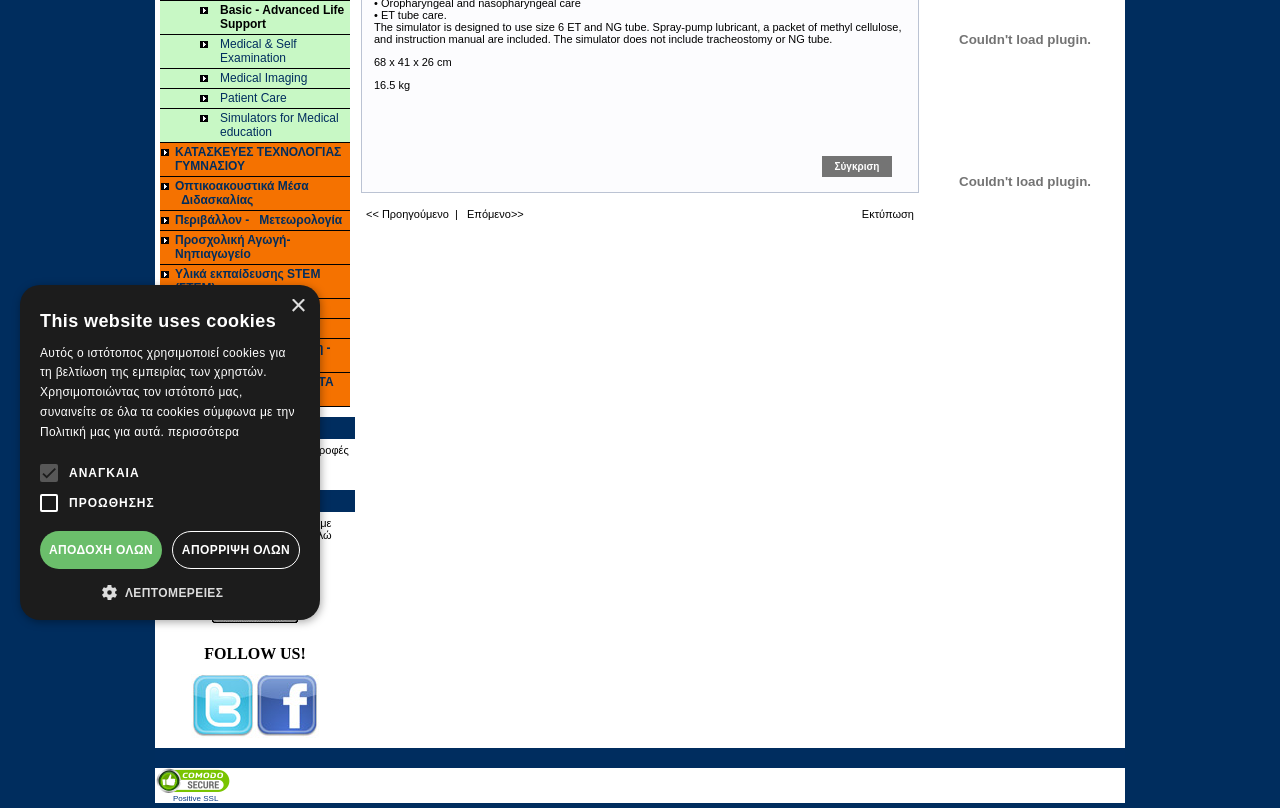Locate the bounding box coordinates of the UI element described by: "Οπτικοακουστικά Μέσα Διδασκαλίας". The bounding box coordinates should consist of four float numbers between 0 and 1, i.e., [left, top, right, bottom].

[0.125, 0.219, 0.273, 0.261]